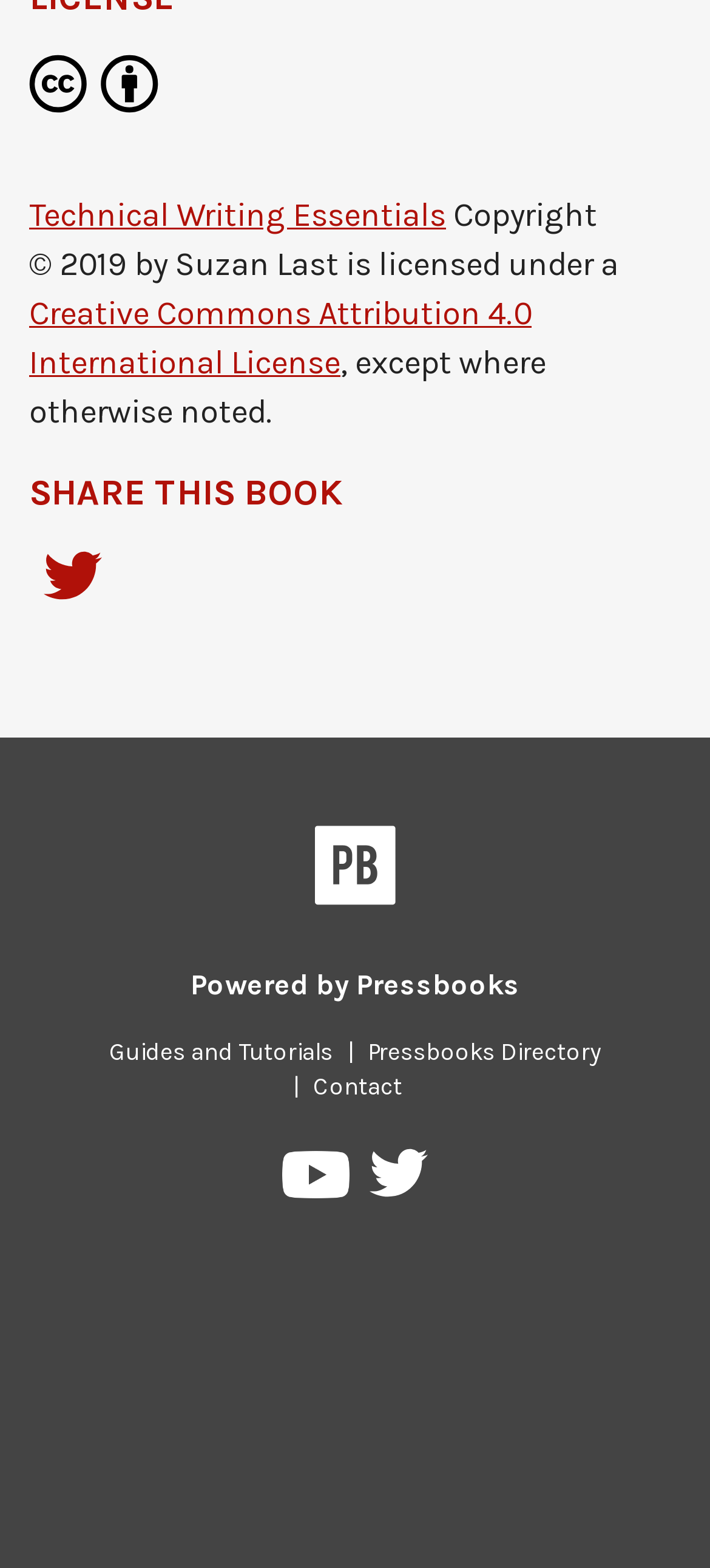Pinpoint the bounding box coordinates of the element you need to click to execute the following instruction: "Visit the Pressbooks Directory". The bounding box should be represented by four float numbers between 0 and 1, in the format [left, top, right, bottom].

[0.497, 0.662, 0.867, 0.68]